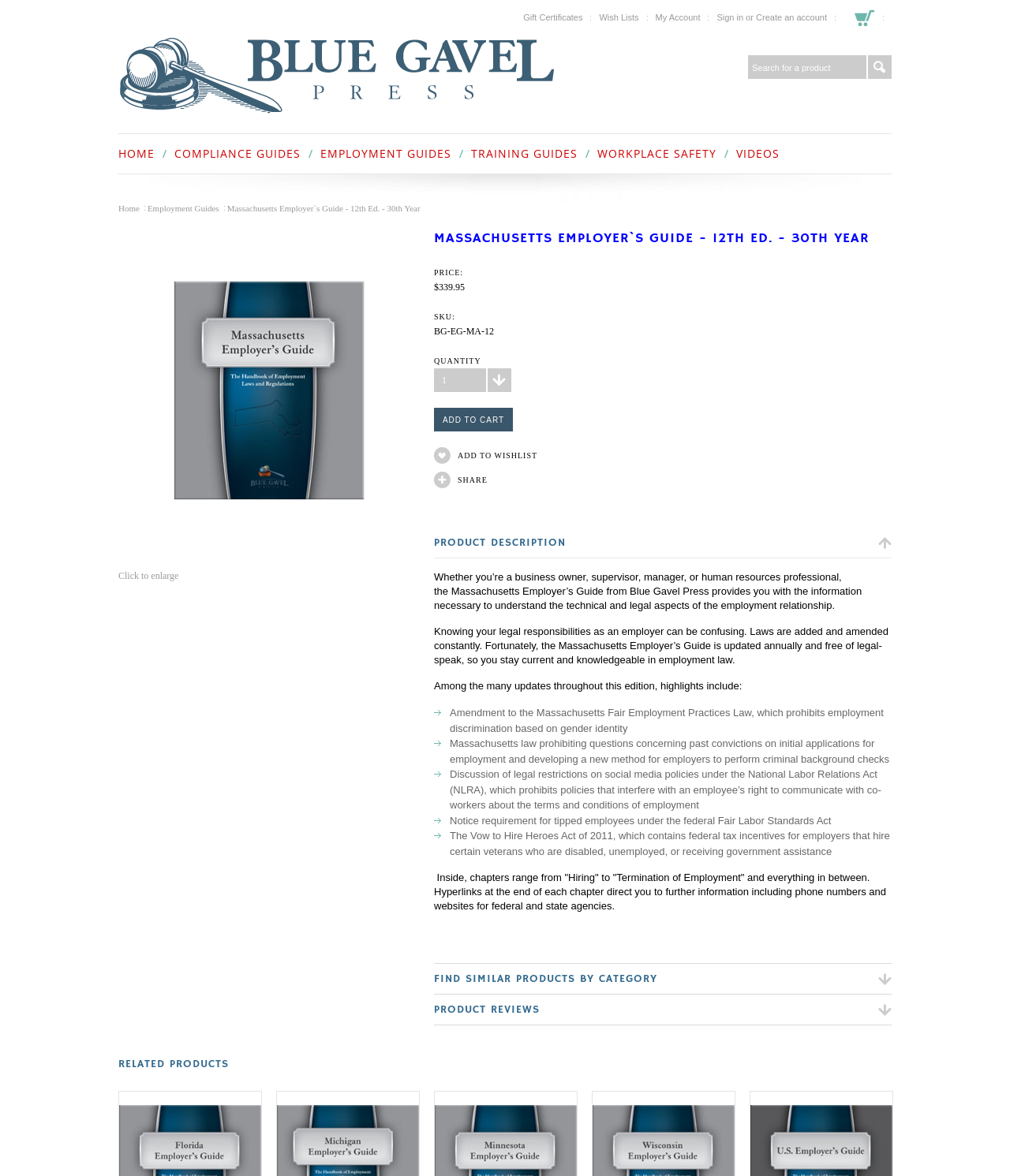Please determine the bounding box coordinates of the clickable area required to carry out the following instruction: "Create an account". The coordinates must be four float numbers between 0 and 1, represented as [left, top, right, bottom].

[0.749, 0.007, 0.819, 0.023]